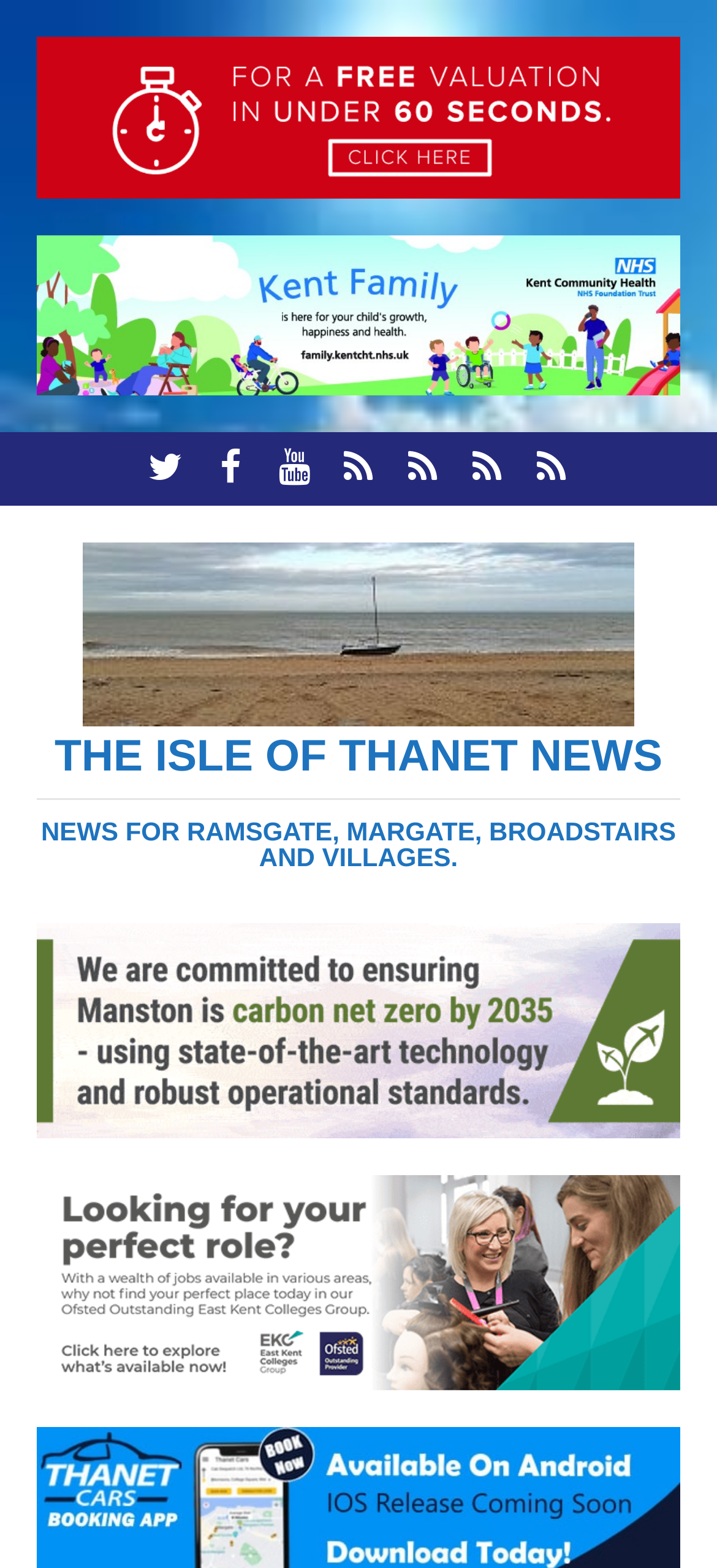What is the social media platform represented by the icon ''?
By examining the image, provide a one-word or phrase answer.

Twitter